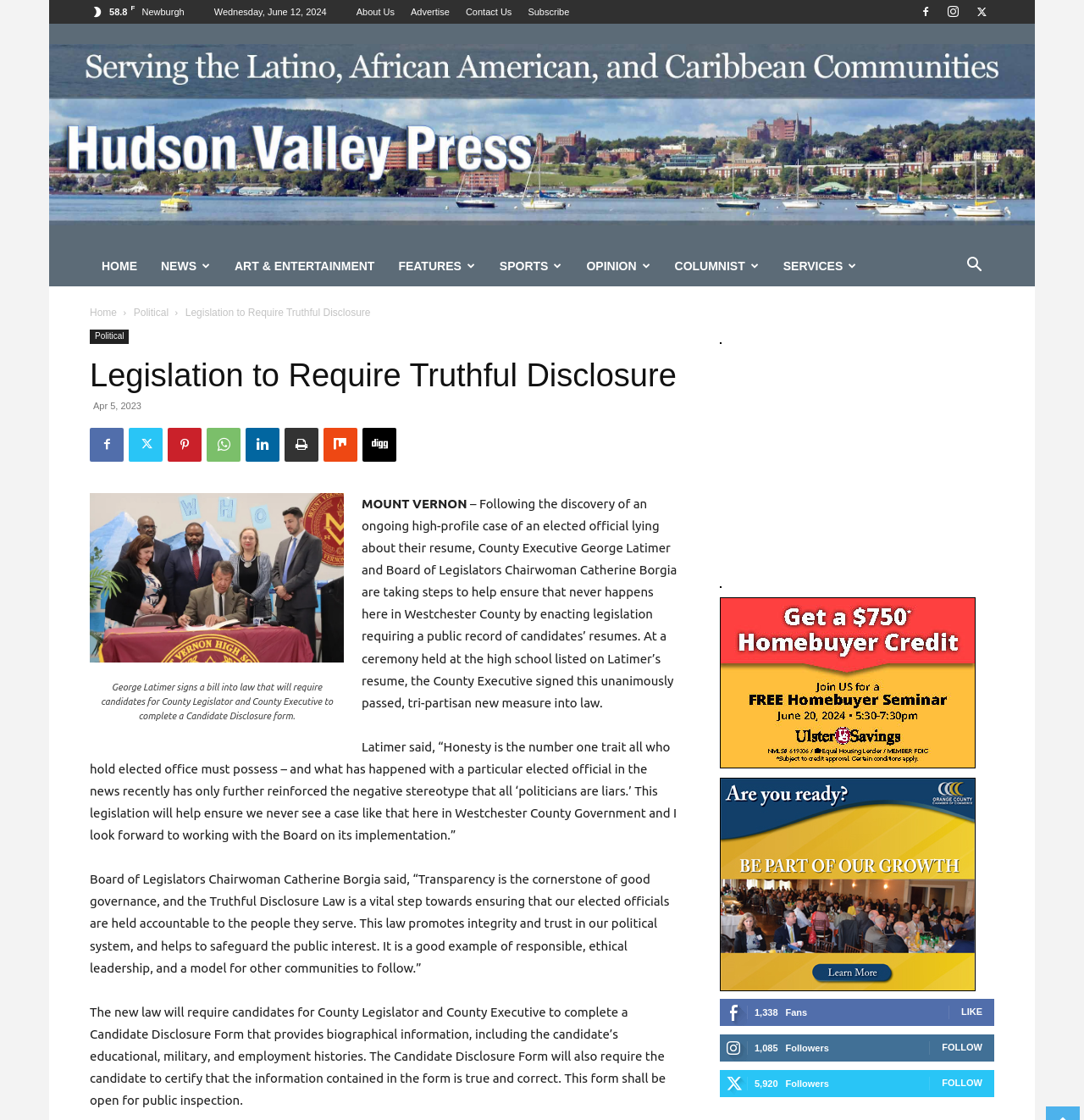Who signed a bill into law?
Refer to the image and give a detailed response to the question.

Based on the webpage content, it is mentioned that 'George Latimer signs a bill into law that will require candidates for County Legislator and County Executive to complete a Candidate Disclosure form.' This indicates that George Latimer is the one who signed the bill into law.